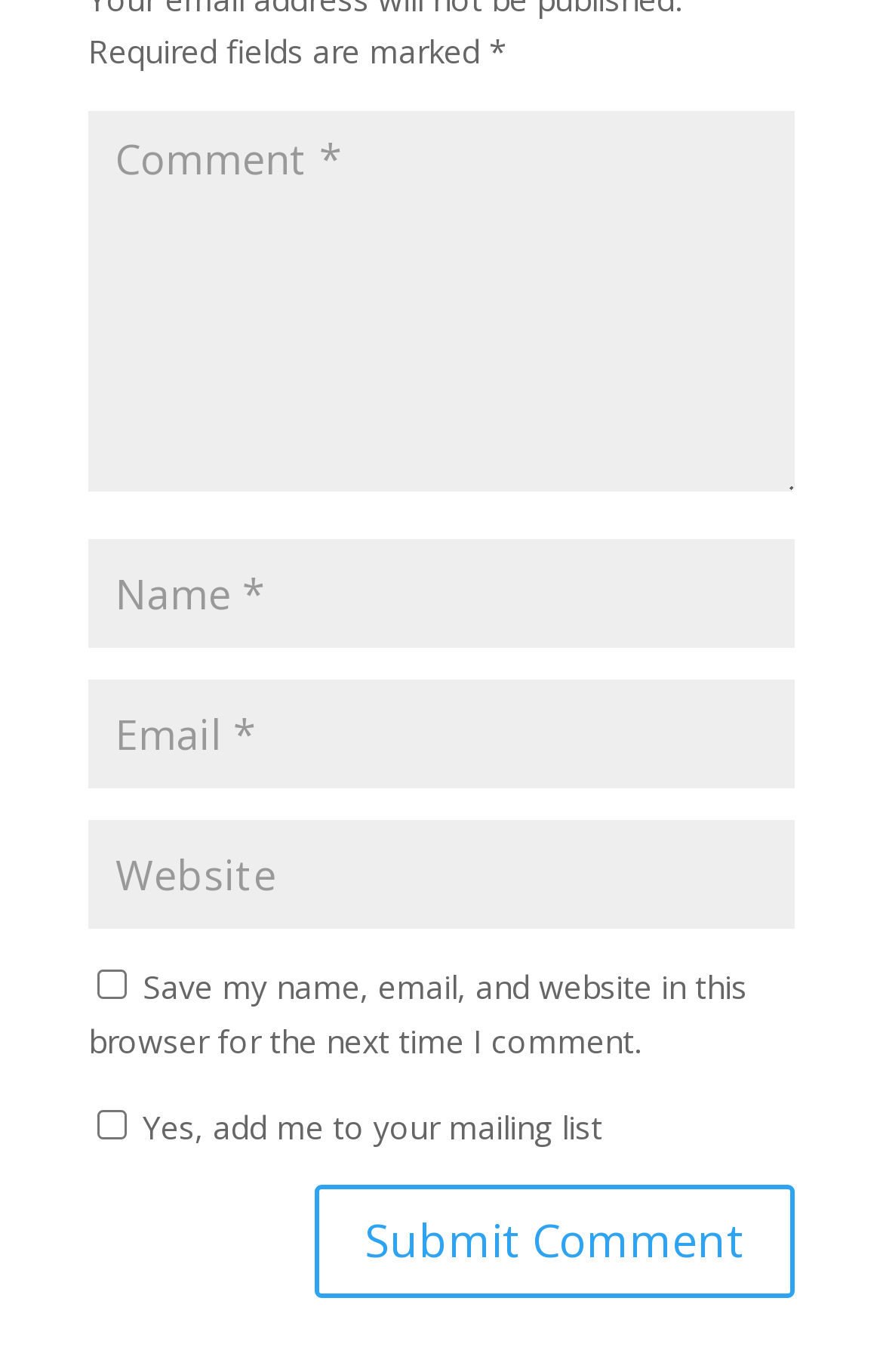What is the text on the Submit button?
Using the image as a reference, answer the question with a short word or phrase.

Submit Comment